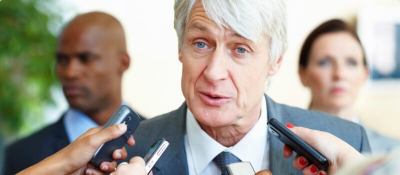Construct a detailed narrative about the image.

In a bustling press conference setting, a distinguished older man with silver hair and a serious expression is addressing multiple reporters, each holding smartphones and microphones close to him. His formal gray suit contrasts with the blurred background, where two individuals—one appearing focused and the other seemingly attentive—stand behind him. The atmosphere suggests a high-stakes moment as he responds to questions, emphasizing the importance of the information being discussed. This image captures the dynamic interaction between media and the corporate world, highlighting the critical role of communication in business affairs.